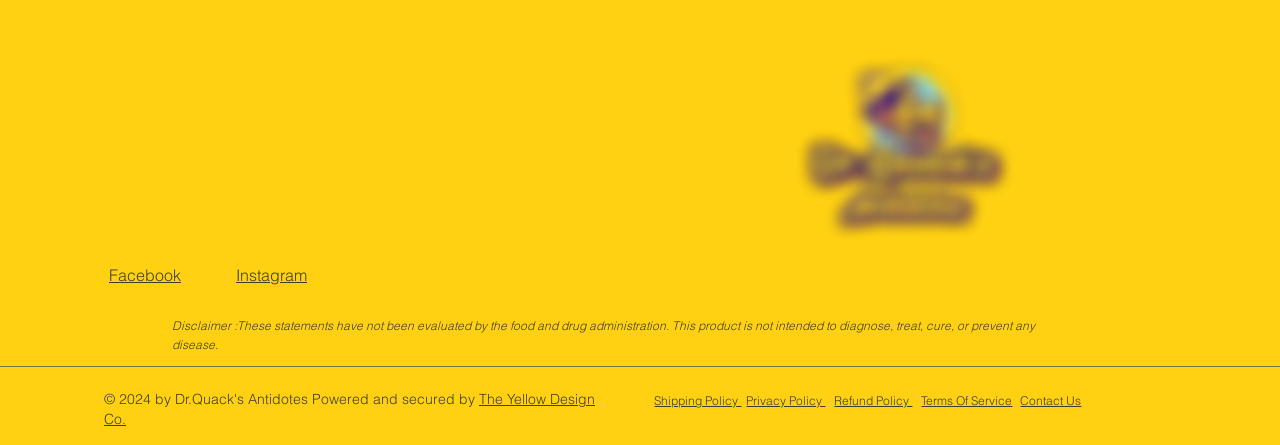Could you provide the bounding box coordinates for the portion of the screen to click to complete this instruction: "Follow Dr. Quack's Antidotes on Facebook"?

[0.085, 0.596, 0.141, 0.64]